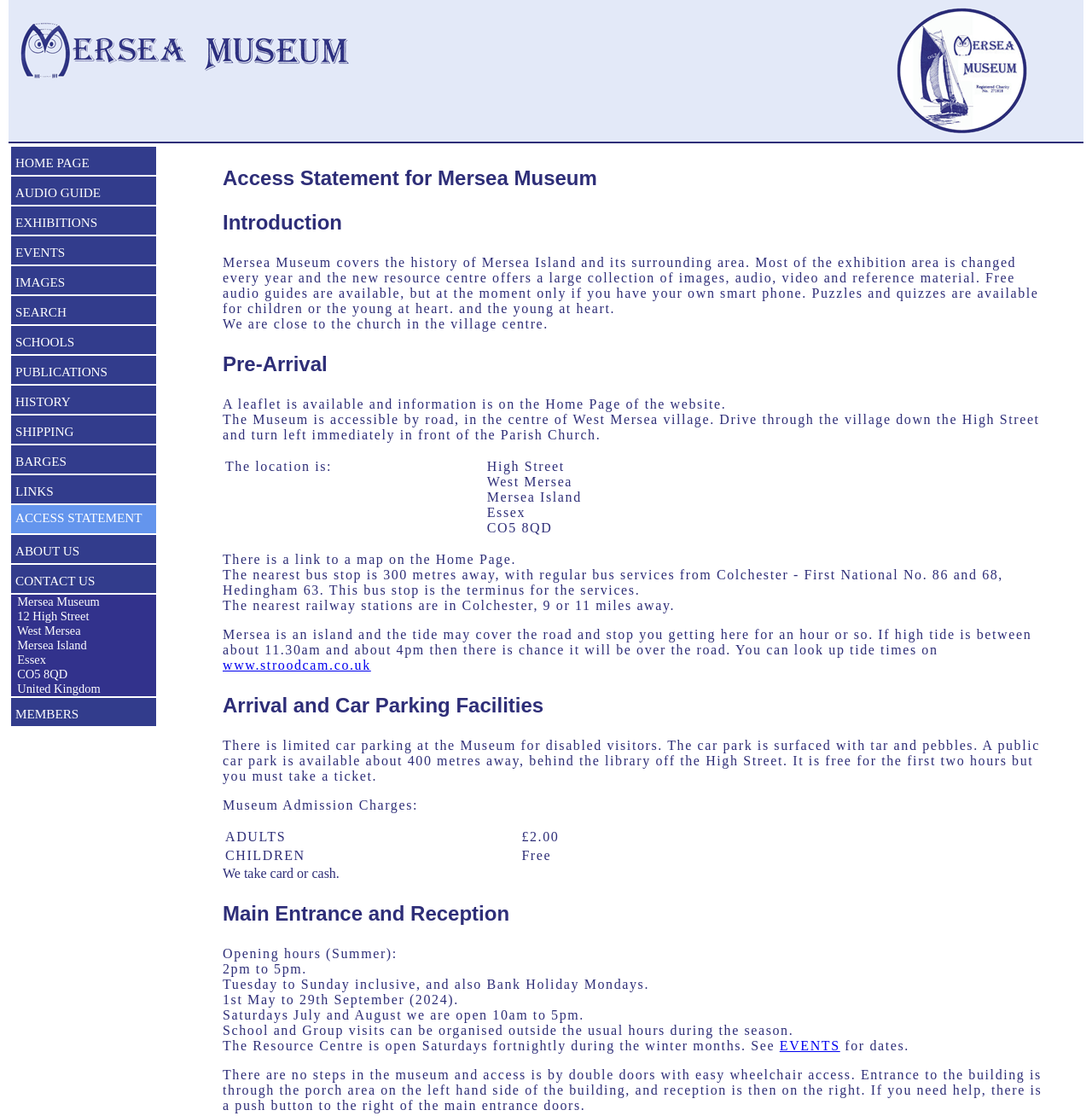Locate the bounding box of the UI element defined by this description: "EVENTS". The coordinates should be given as four float numbers between 0 and 1, formatted as [left, top, right, bottom].

[0.01, 0.216, 0.143, 0.239]